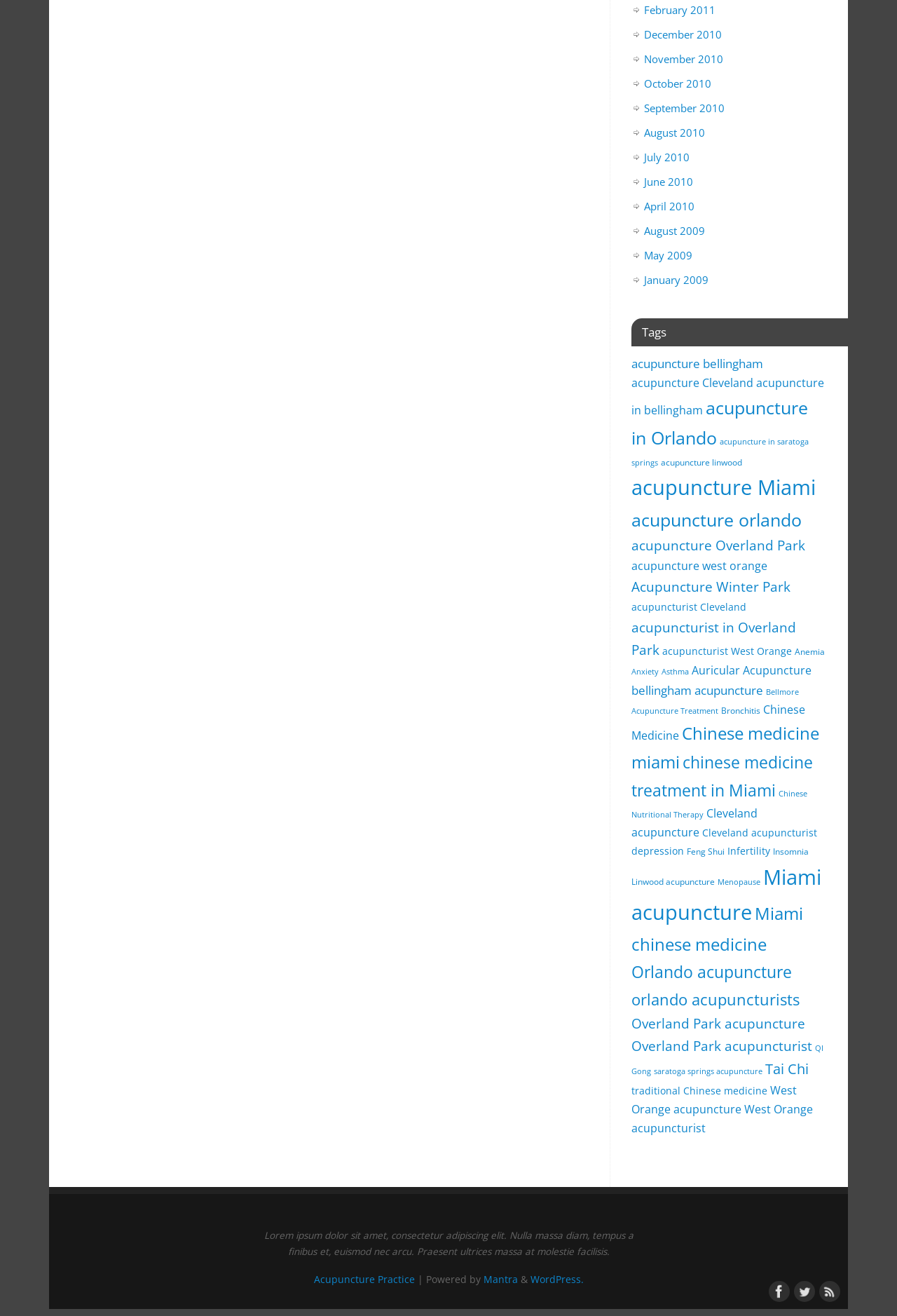Determine the bounding box coordinates for the area that should be clicked to carry out the following instruction: "View the 'Acupuncture Practice' page".

[0.35, 0.968, 0.462, 0.977]